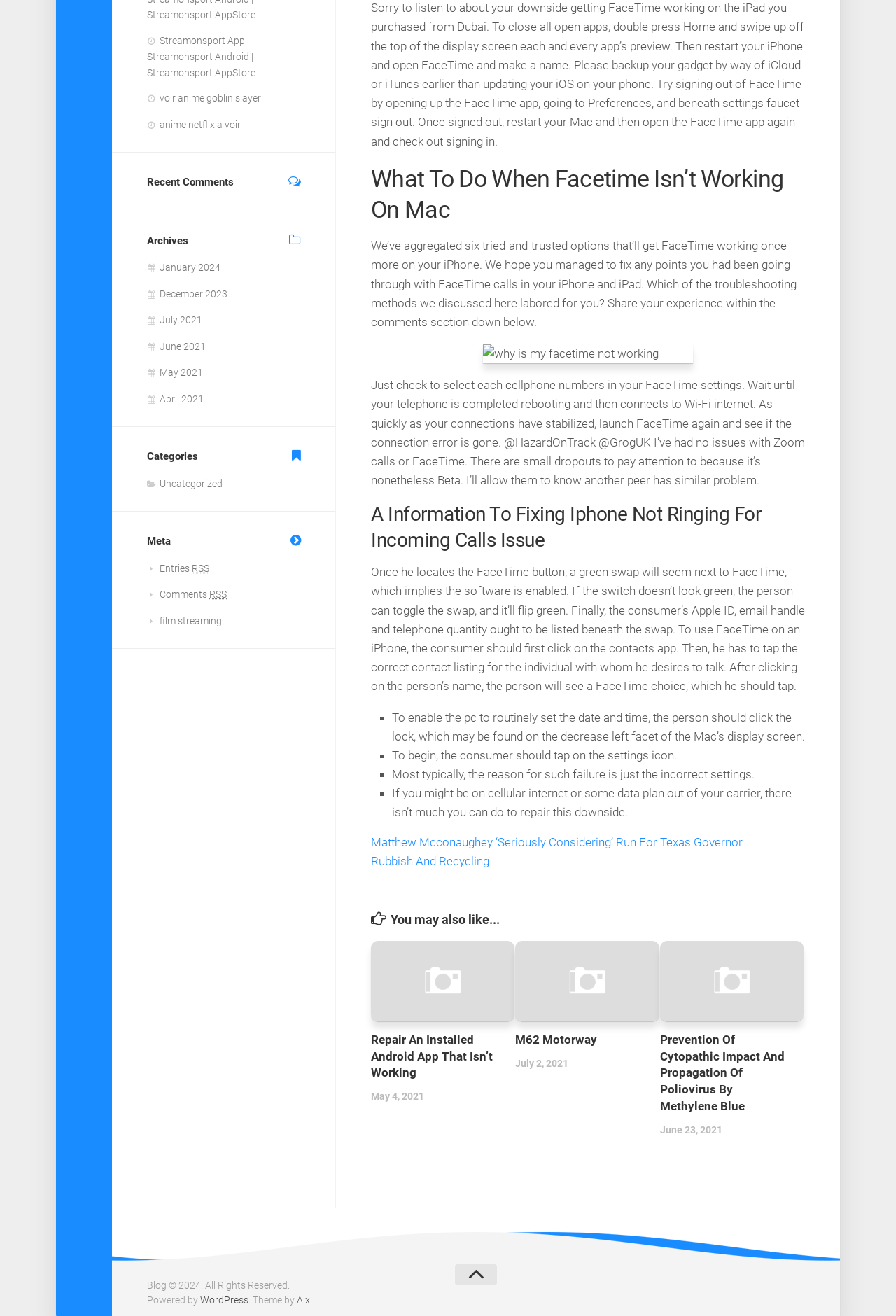Determine the bounding box coordinates for the UI element matching this description: "WordPress".

[0.223, 0.984, 0.277, 0.992]